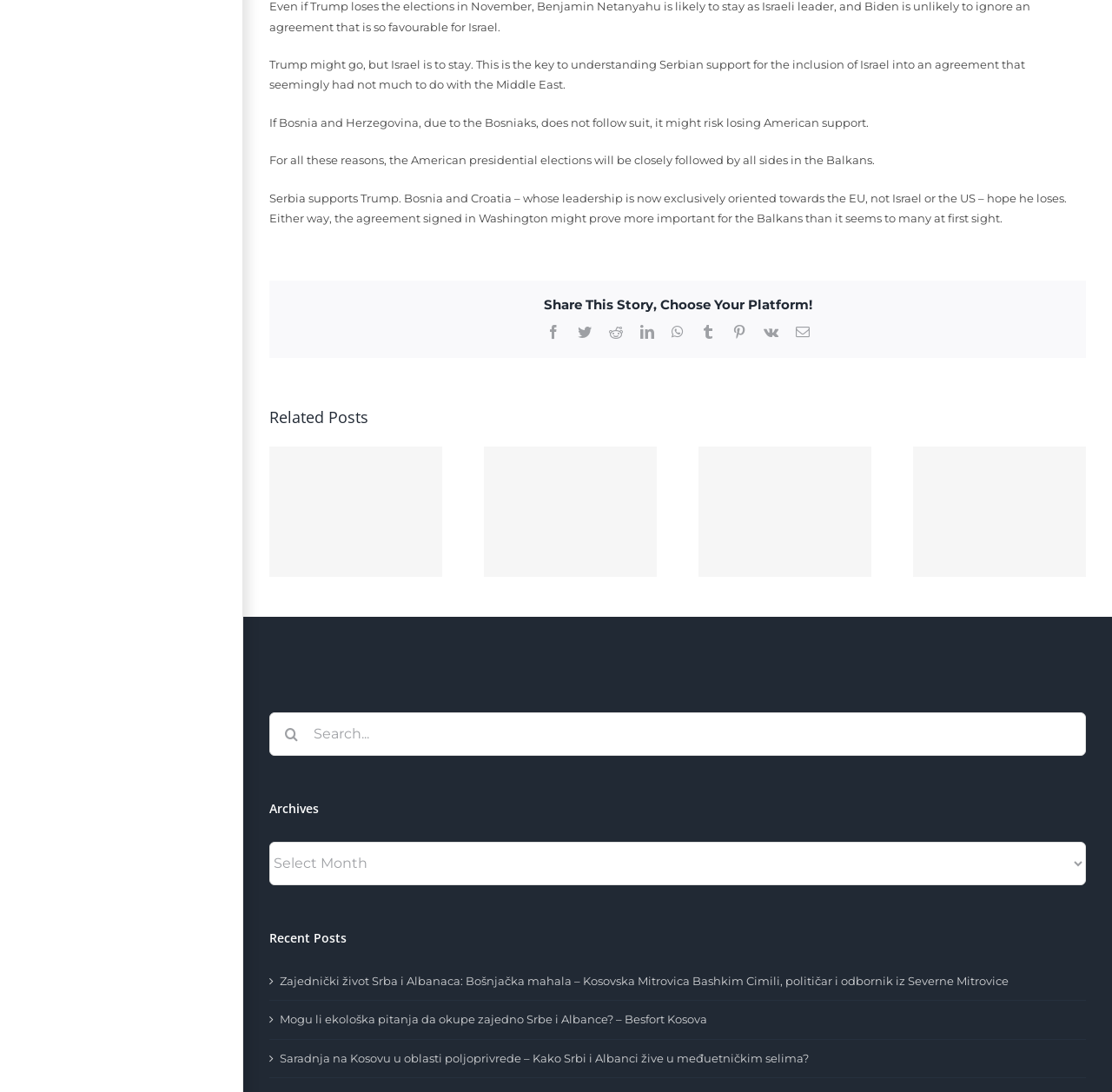Using the description: "Media on Belgrade-Pristina dialogue", determine the UI element's bounding box coordinates. Ensure the coordinates are in the format of four float numbers between 0 and 1, i.e., [left, top, right, bottom].

[0.735, 0.438, 0.752, 0.456]